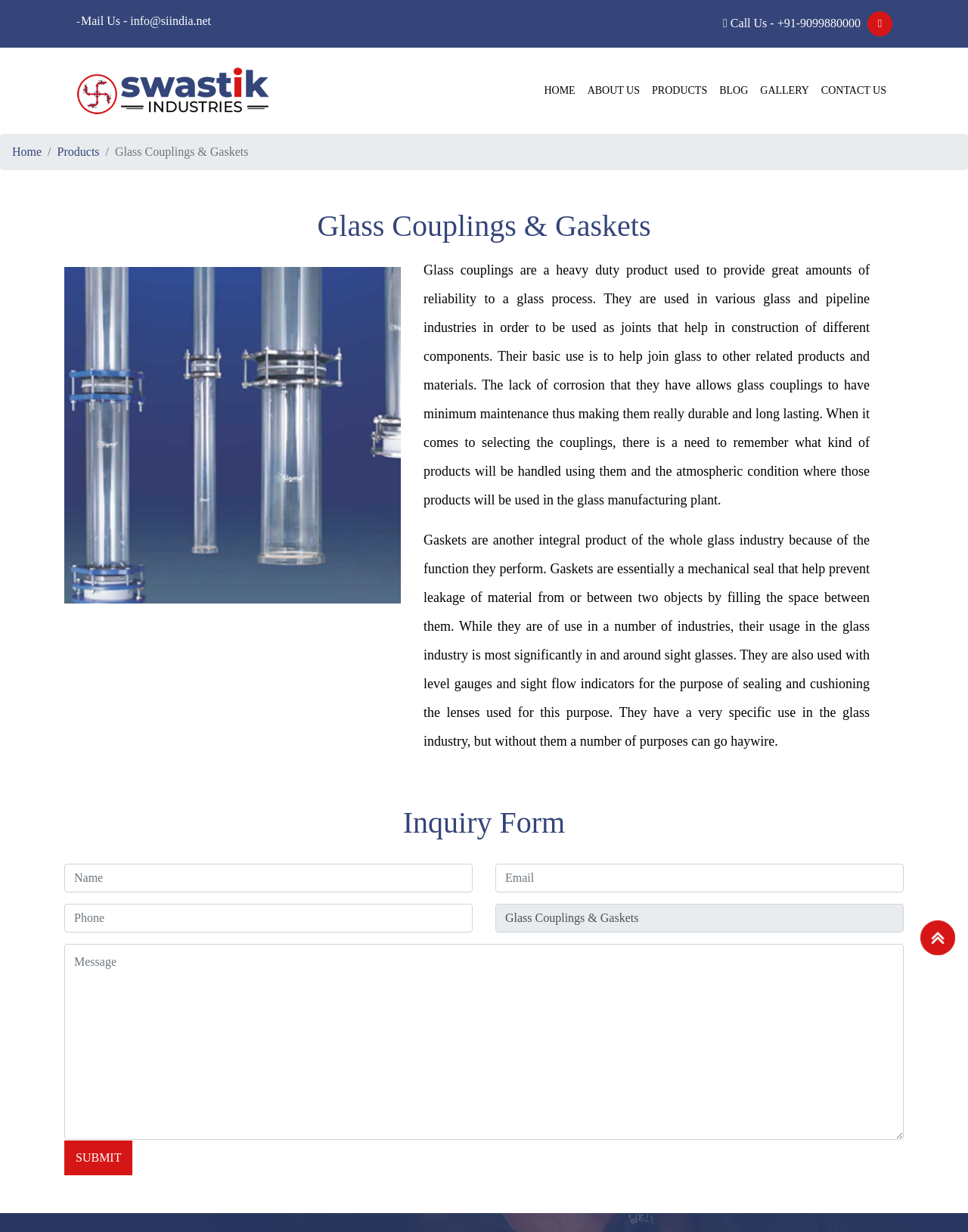Kindly provide the bounding box coordinates of the section you need to click on to fulfill the given instruction: "Click the 'HOME' link".

[0.556, 0.06, 0.601, 0.087]